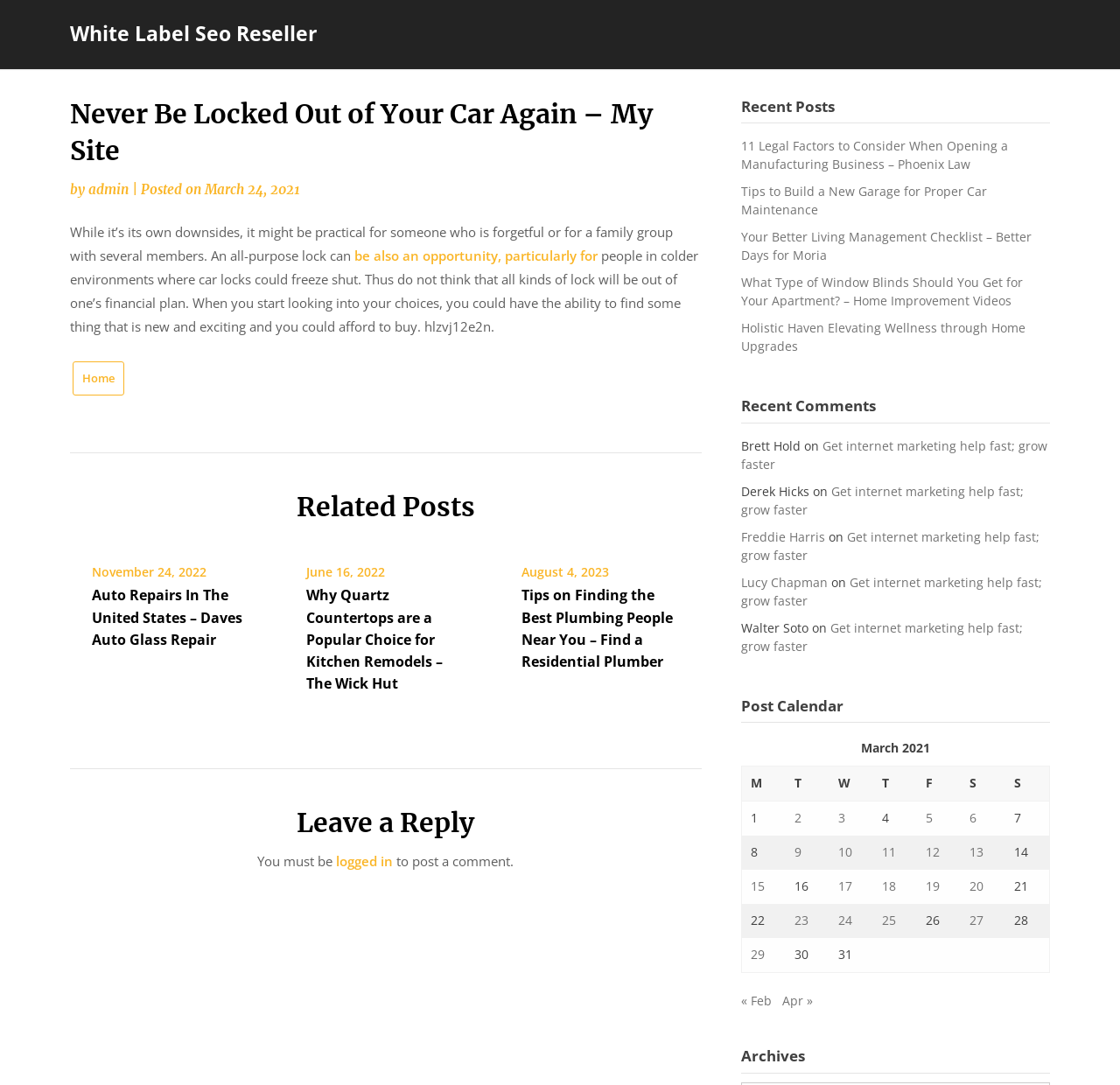Extract the bounding box coordinates for the UI element described as: "Lucy Chapman".

[0.661, 0.529, 0.739, 0.544]